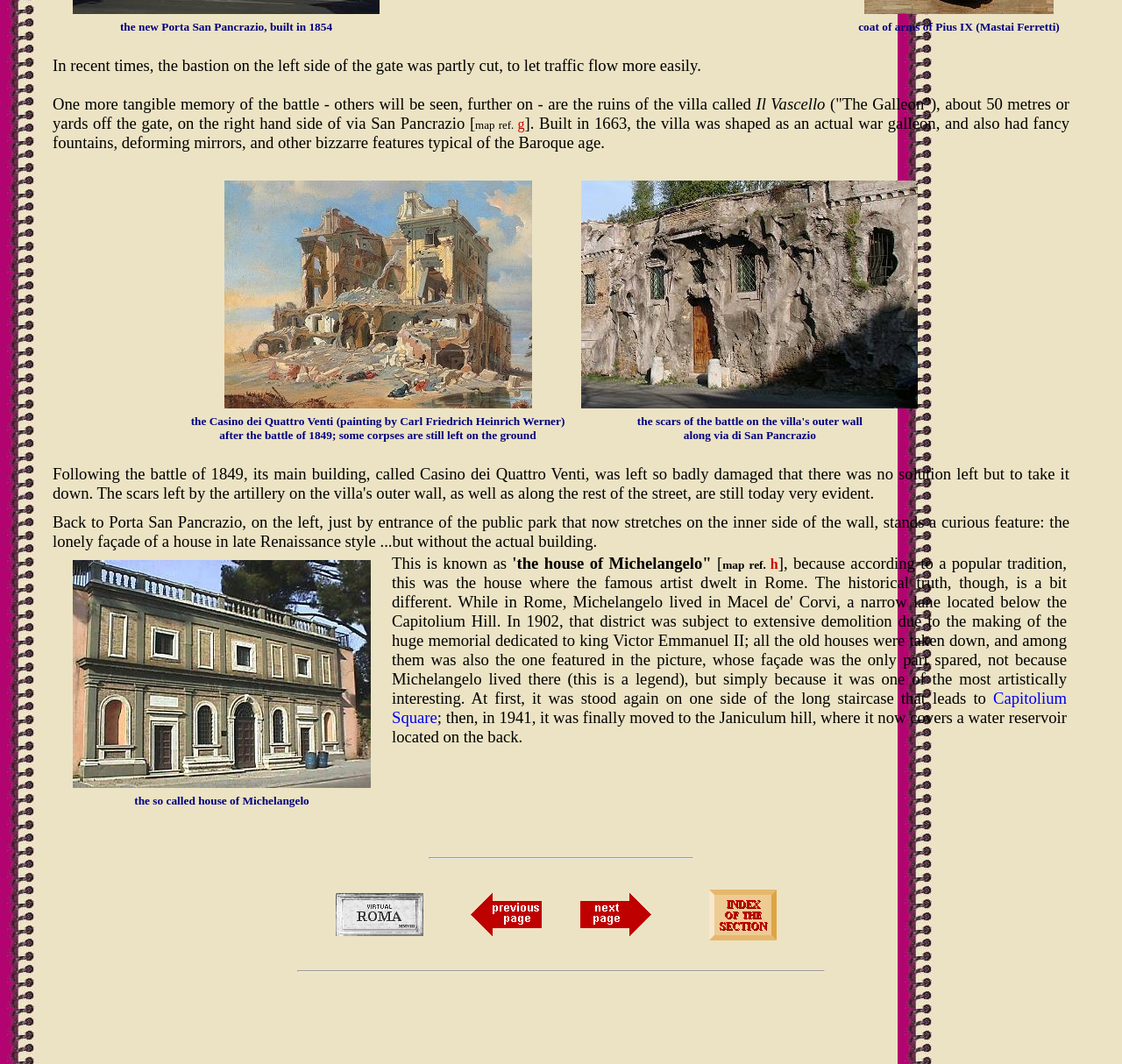What is the location of the public park mentioned in the text?
Please provide a comprehensive answer based on the contents of the image.

The text states that the public park stretches on the inner side of the wall, near the entrance of Porta San Pancrazio.